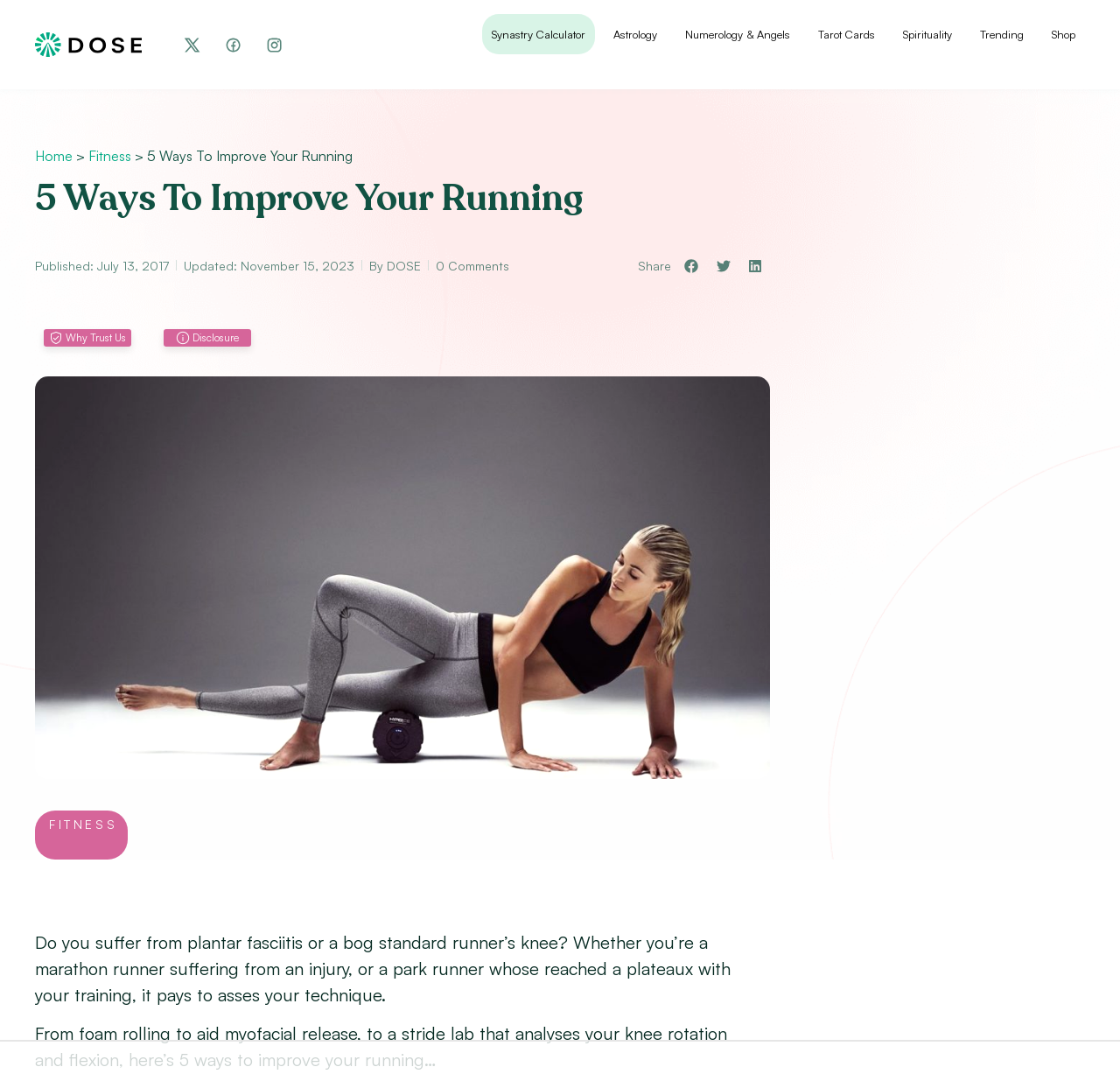Could you provide the bounding box coordinates for the portion of the screen to click to complete this instruction: "Click the Twitter Icon"?

[0.164, 0.034, 0.179, 0.05]